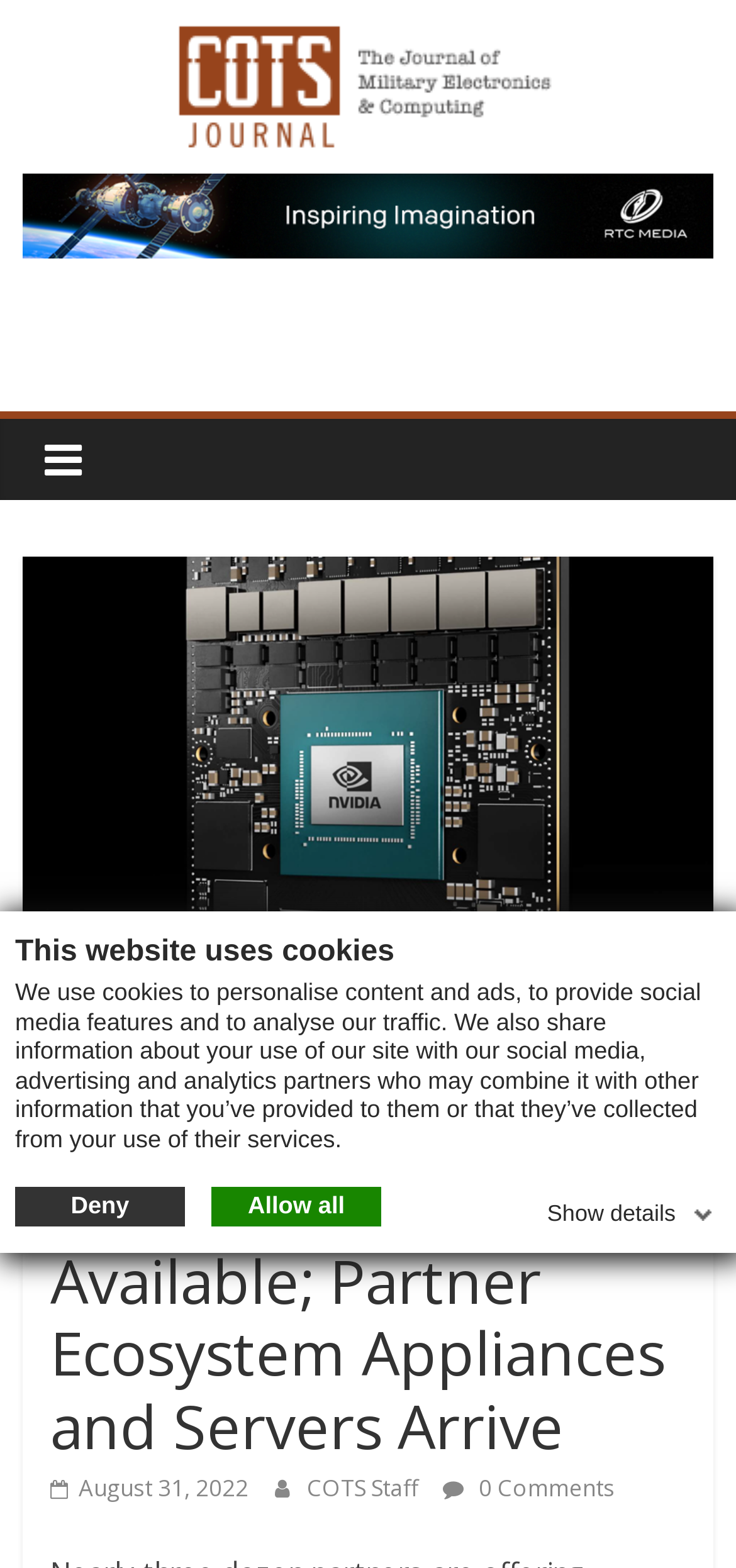Specify the bounding box coordinates of the area to click in order to follow the given instruction: "Read Breastfeeding tips."

None